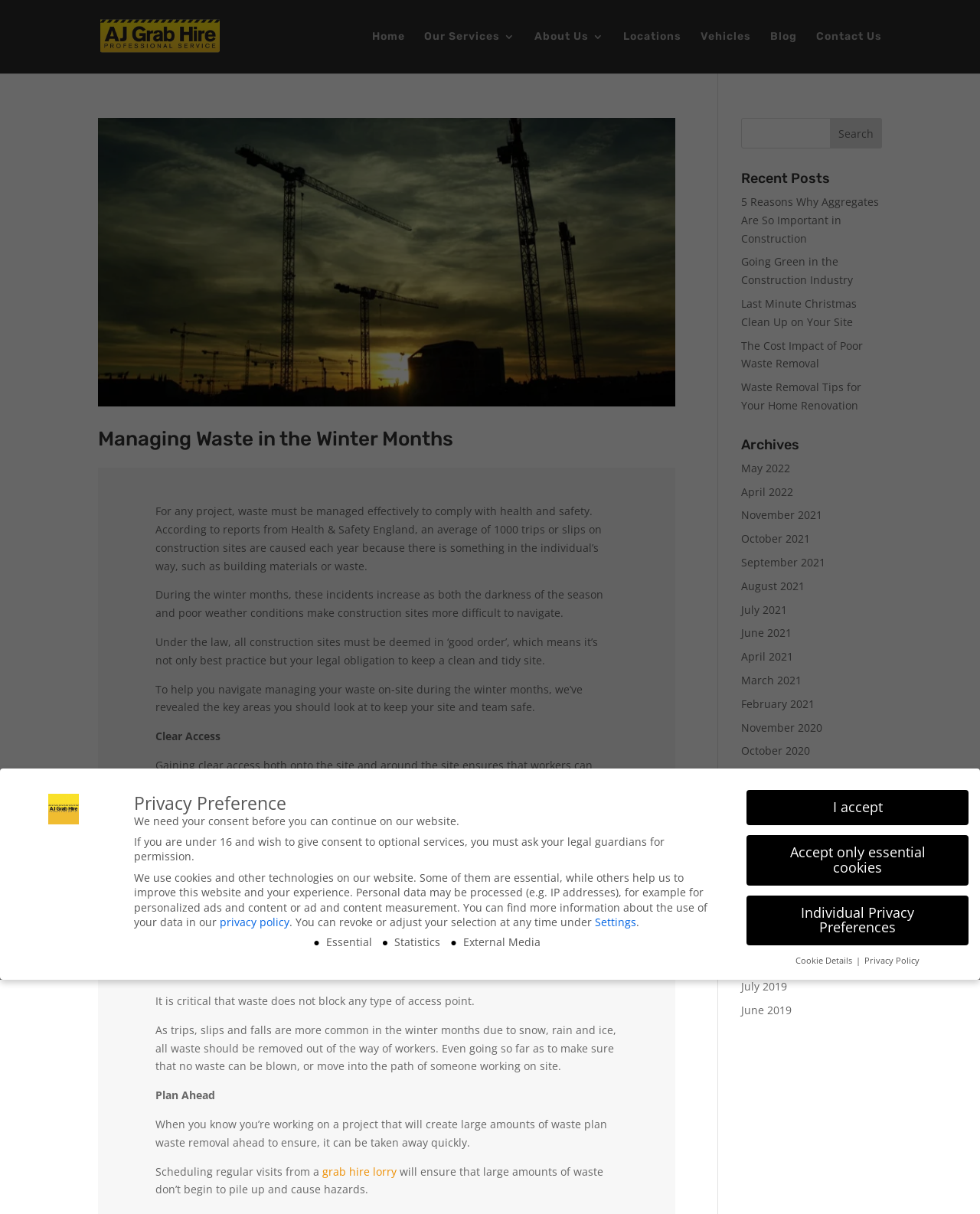Use the details in the image to answer the question thoroughly: 
What is the name of the company?

The name of the company can be found in the top left corner of the webpage, where it says 'February, 2021 - AJ Grab Hire' and also in the logo image with the text 'AJ Grab Hire'.